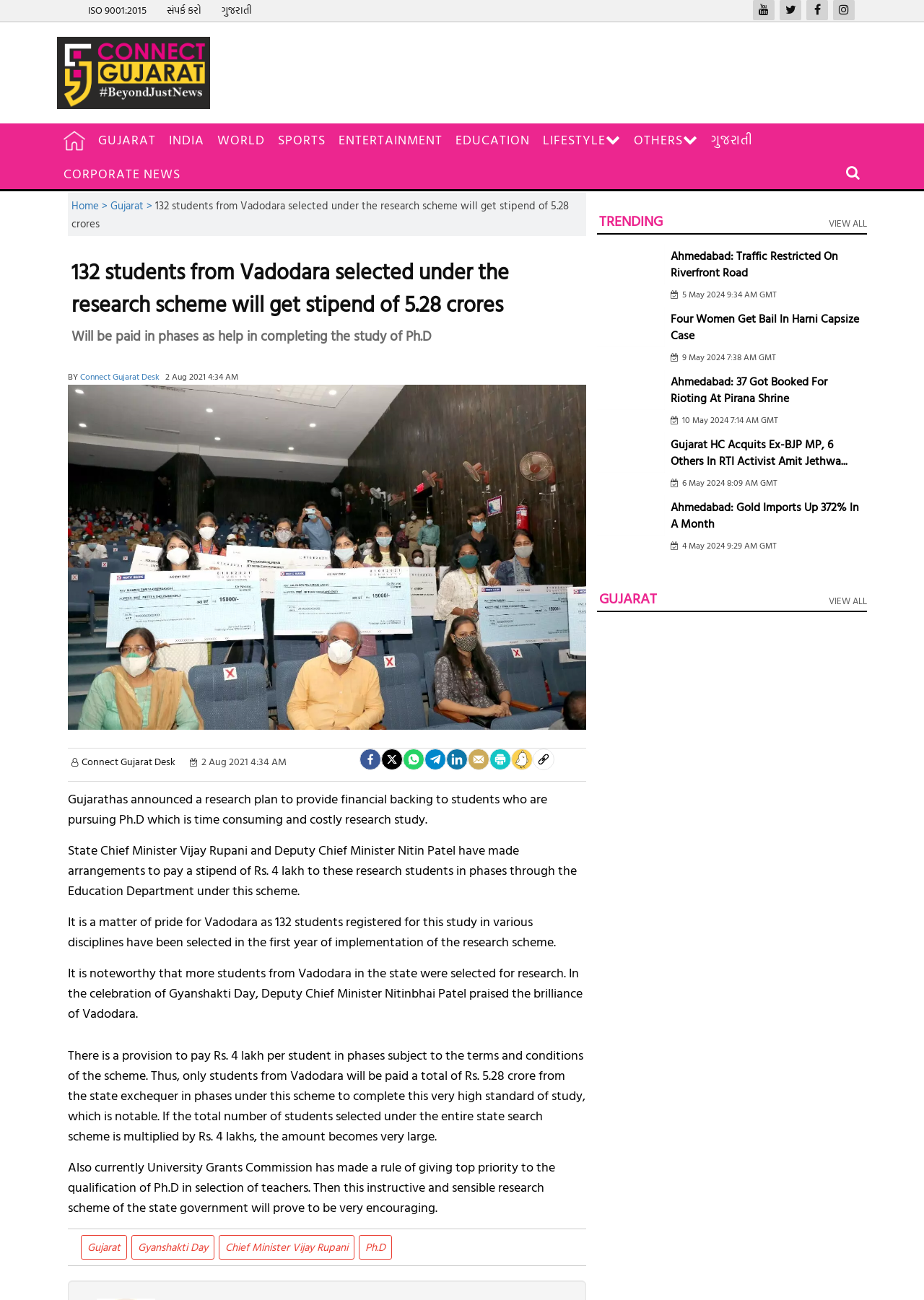Who is the Chief Minister of Gujarat?
Your answer should be a single word or phrase derived from the screenshot.

Vijay Rupani